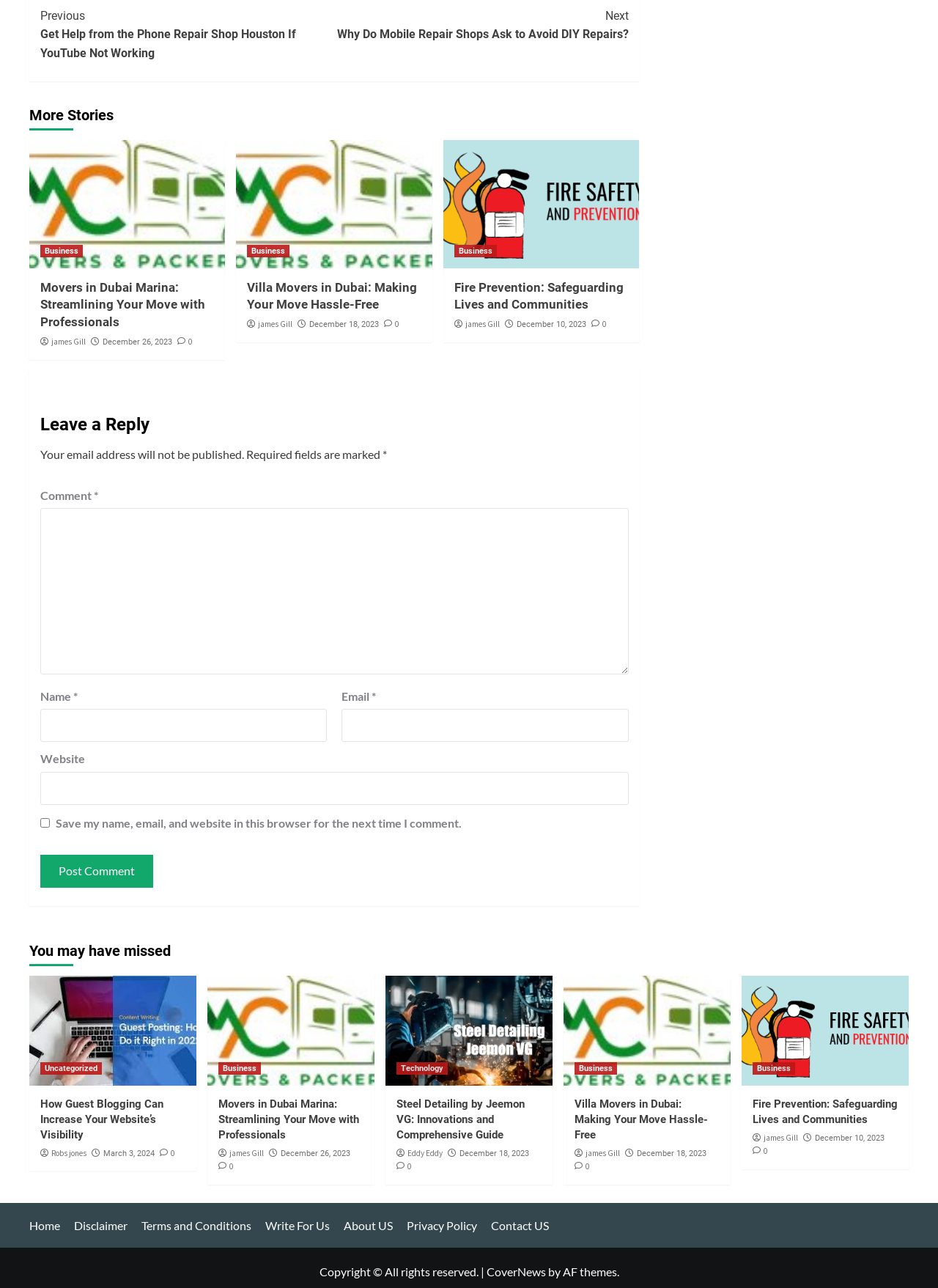Locate the bounding box coordinates of the area where you should click to accomplish the instruction: "Enter your name in the 'Name' field".

[0.043, 0.55, 0.349, 0.576]